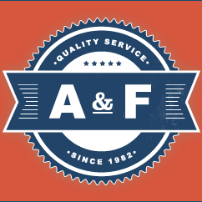Please provide a comprehensive response to the question below by analyzing the image: 
What is the year the company was established?

The year '1982' is displayed below the company name, indicating the year the company was established.